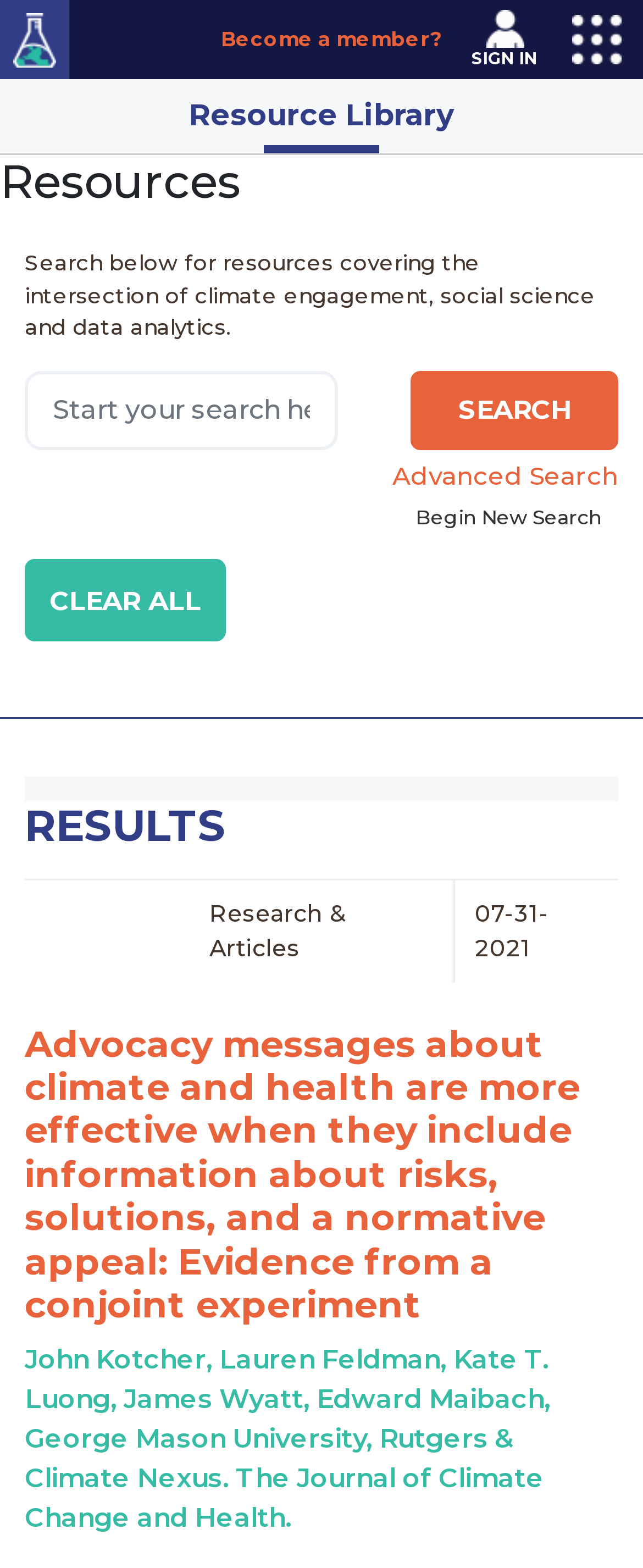What is the date of the first resource listed on this webpage?
Based on the image, give a one-word or short phrase answer.

07-31-2021